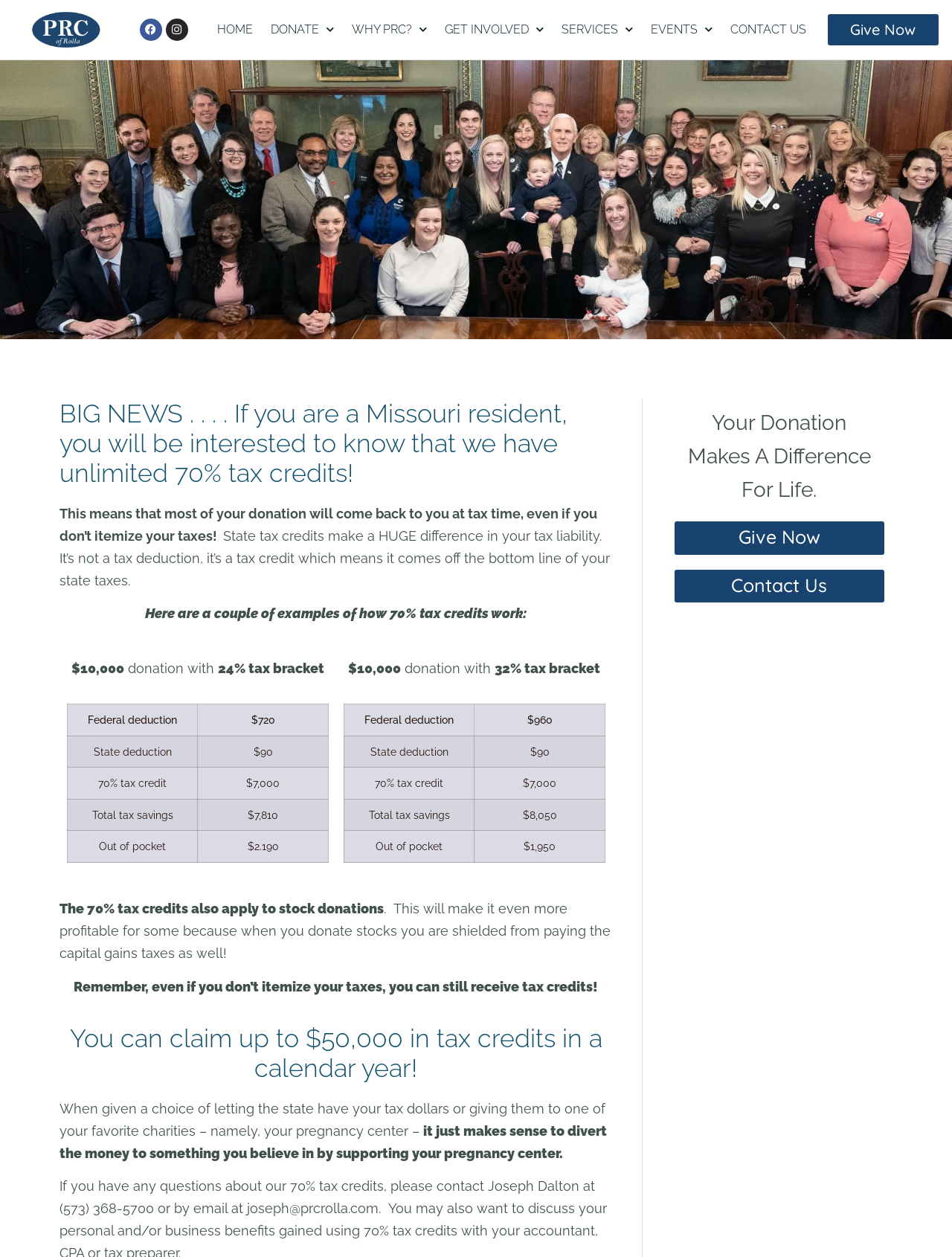What is the purpose of the pregnancy center?
Examine the image and give a concise answer in one word or a short phrase.

Supporting life